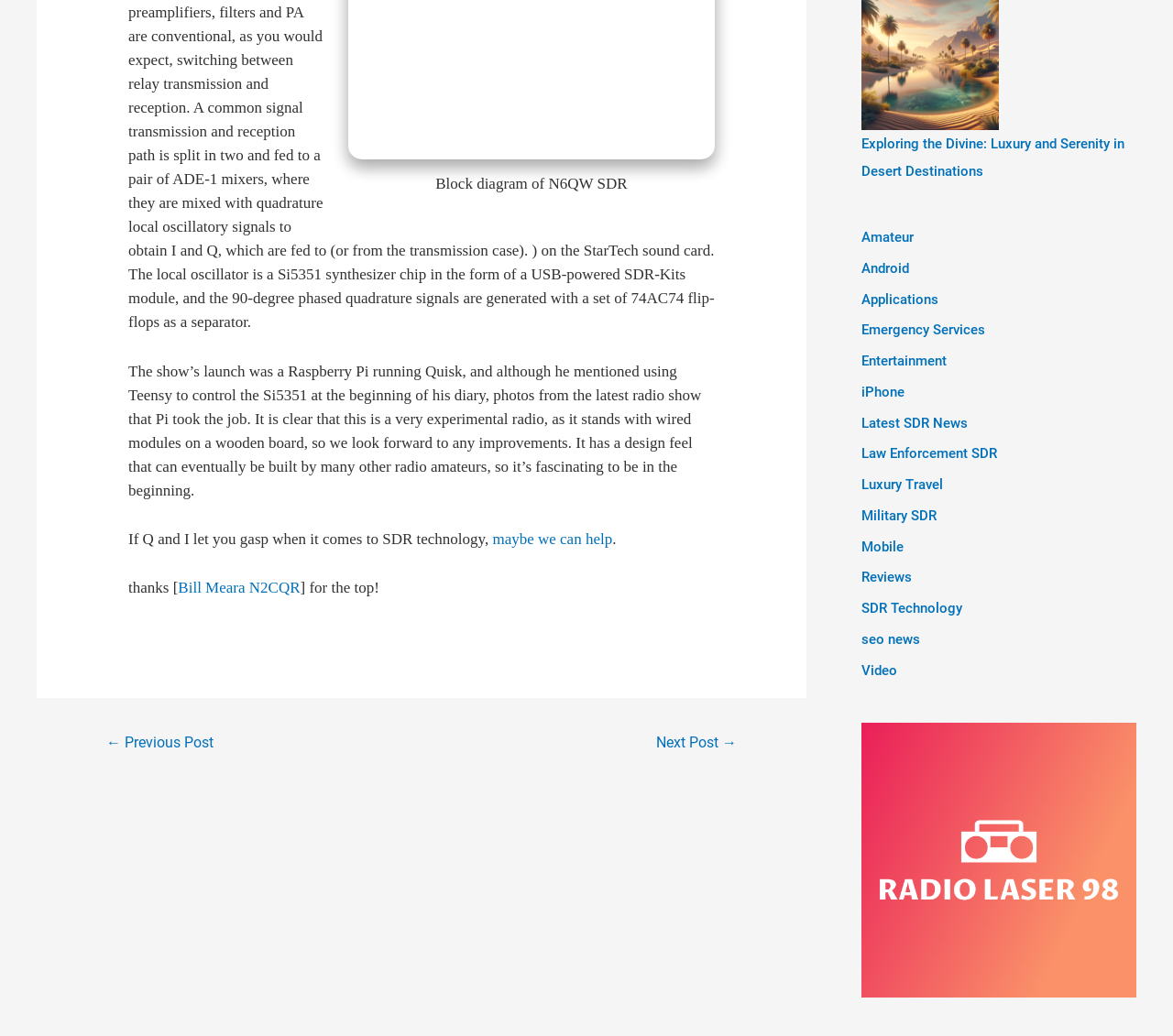Identify the bounding box coordinates for the element that needs to be clicked to fulfill this instruction: "Click on 'Latest SDR News'". Provide the coordinates in the format of four float numbers between 0 and 1: [left, top, right, bottom].

[0.734, 0.4, 0.825, 0.416]